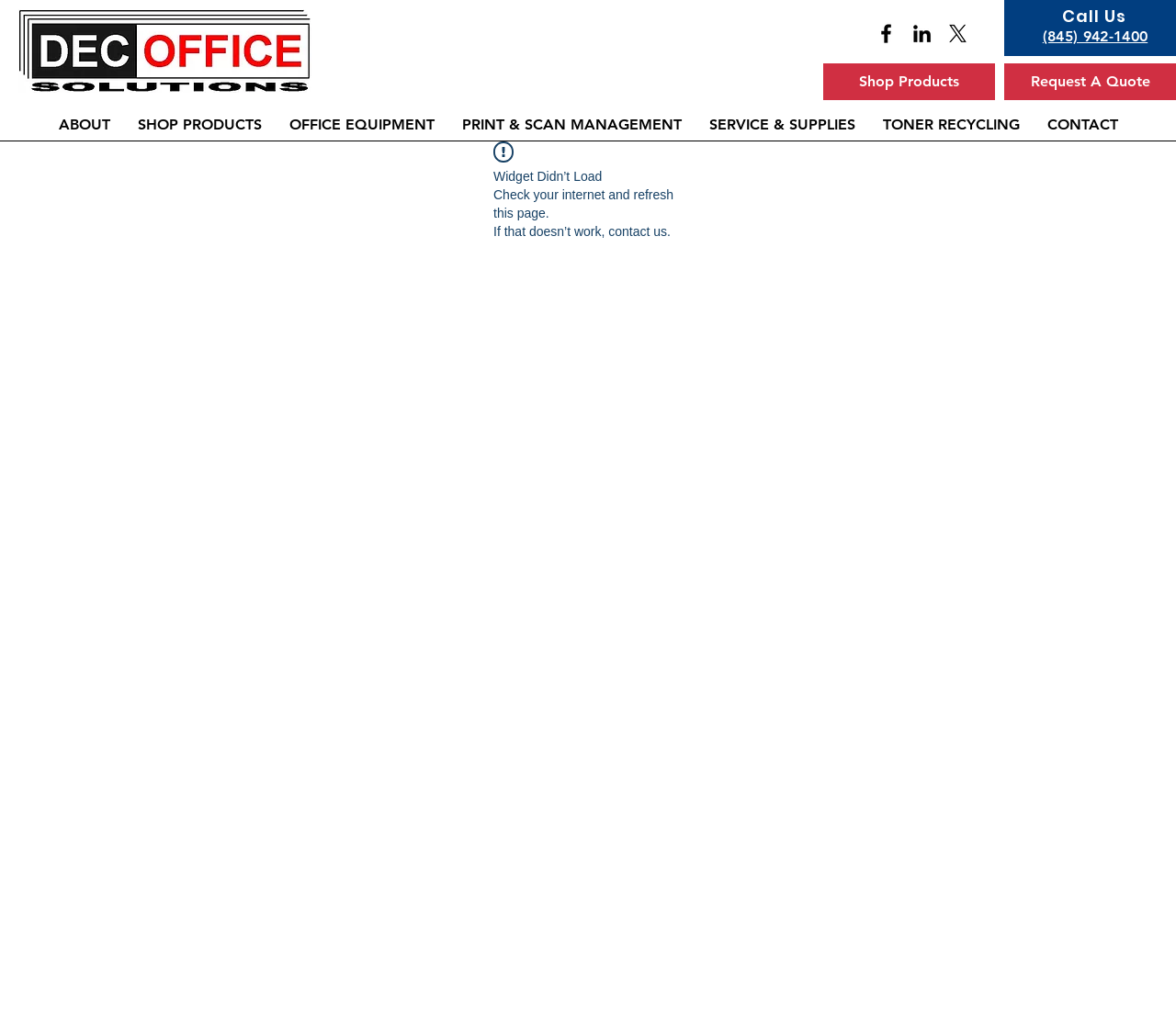Carefully examine the image and provide an in-depth answer to the question: What is the phone number to call?

I found the phone number by looking at the top right corner of the webpage, where it says 'Call Us' and has a link with the phone number.